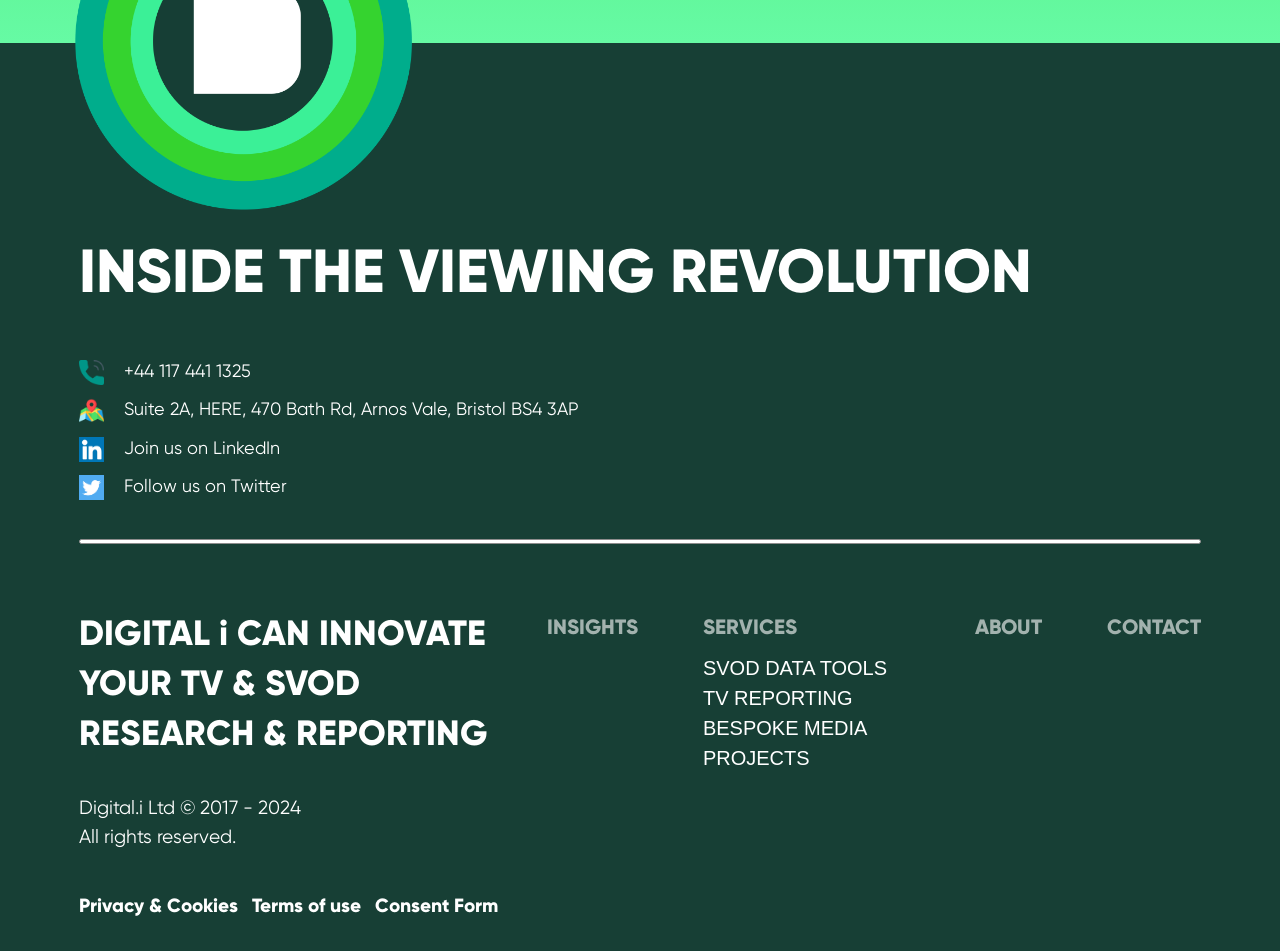With reference to the screenshot, provide a detailed response to the question below:
What are the services offered by the company?

I found the services by looking at the link elements with the corresponding text, which are located in the middle of the webpage, below the heading 'DIGITAL i CAN INNOVATE'.